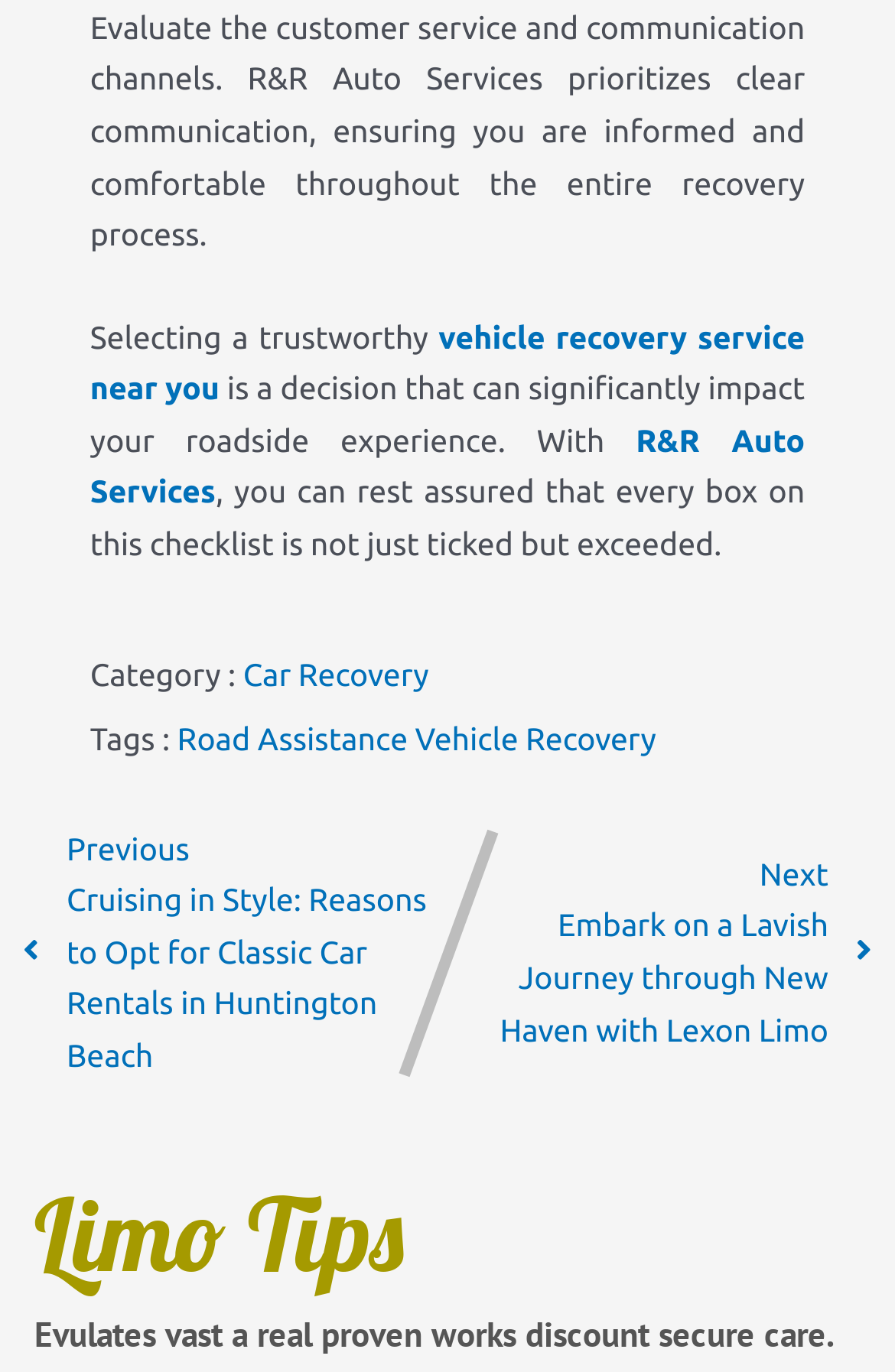Using the information in the image, give a comprehensive answer to the question: 
What is the navigation option below the main content?

The webpage has navigation links at the bottom, which include 'Previous Cruising in Style...' and 'Next Embark on a Lavish Journey...', allowing users to navigate to previous or next content.